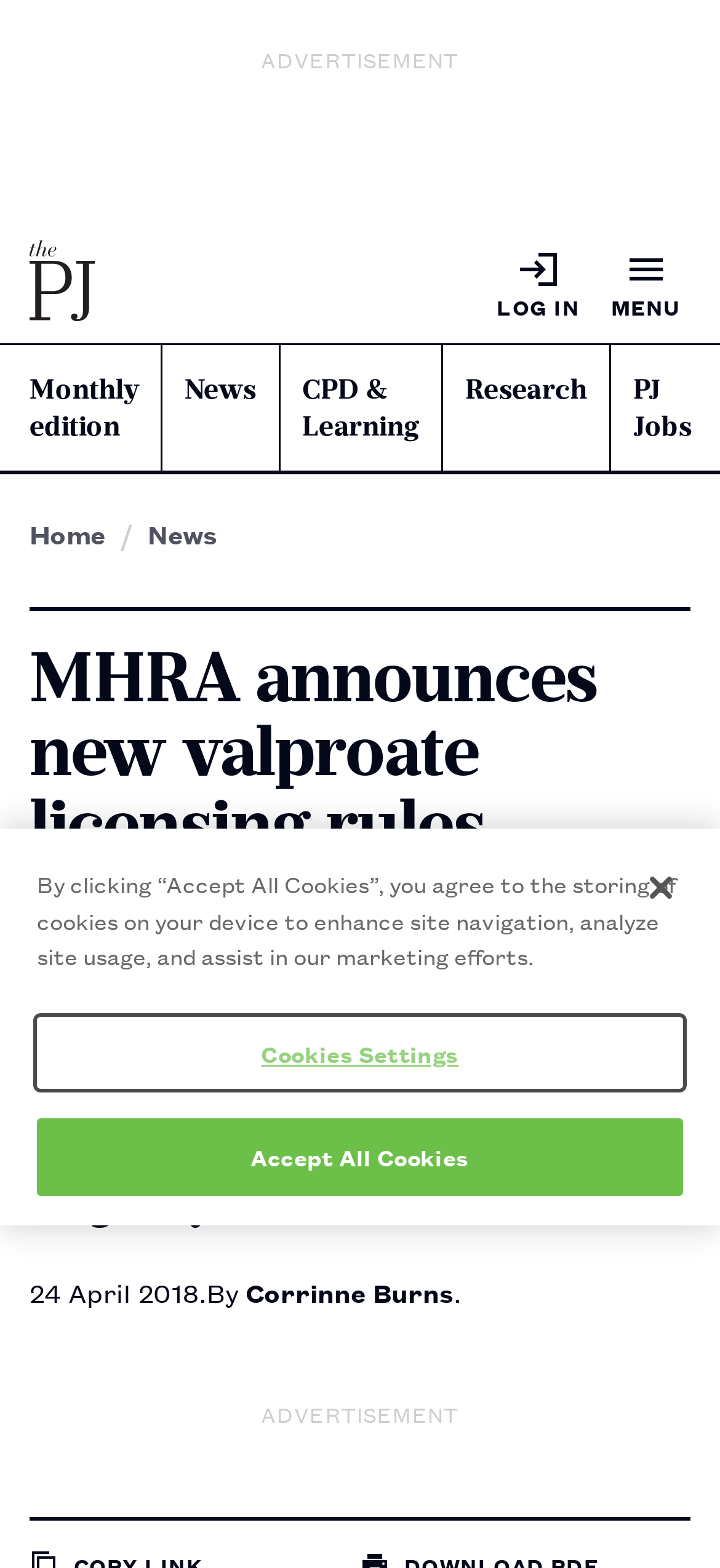Give the bounding box coordinates for the element described by: "#107 Erick Lopez Explains".

None